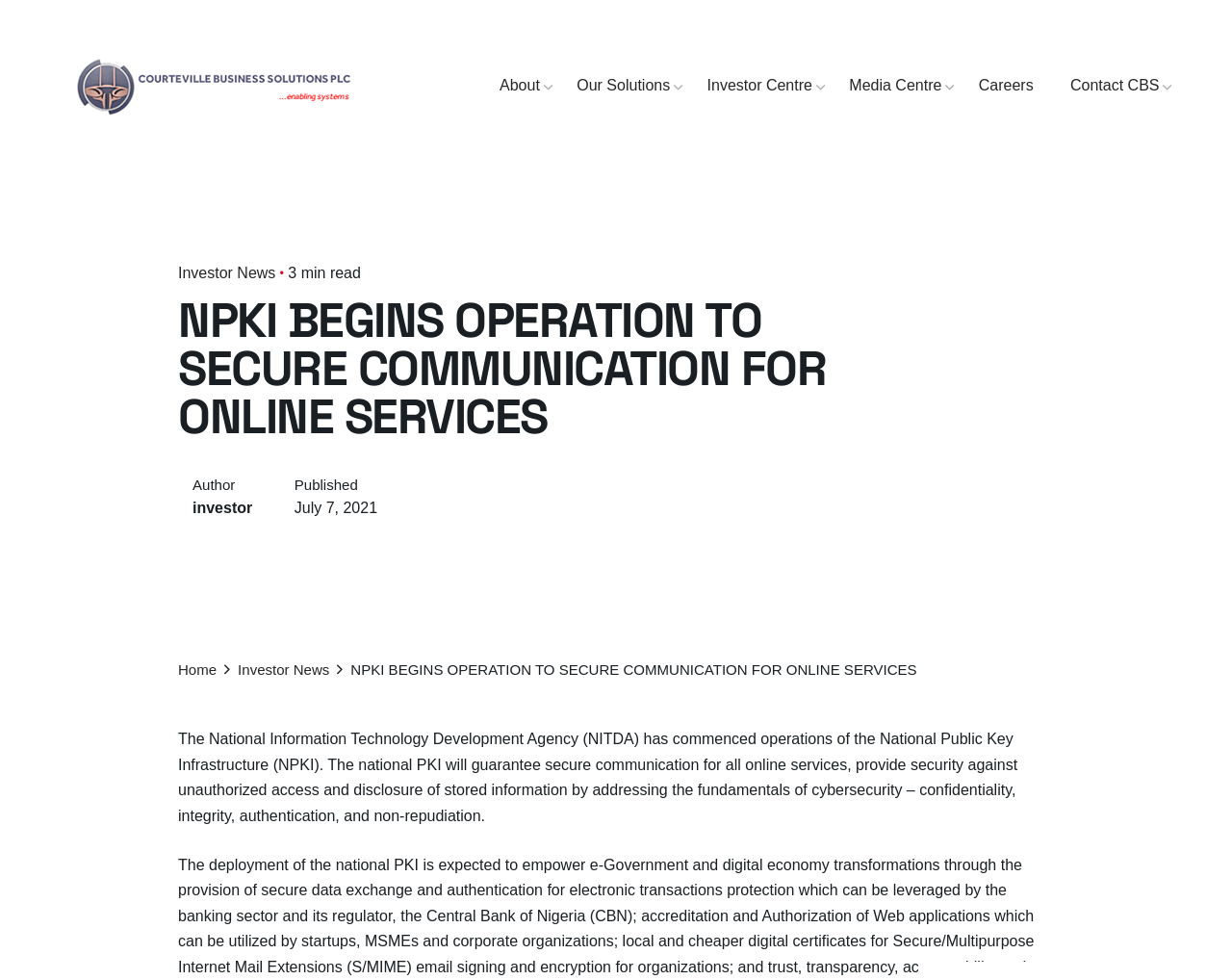Bounding box coordinates are specified in the format (top-left x, top-left y, bottom-right x, bottom-right y). All values are floating point numbers bounded between 0 and 1. Please provide the bounding box coordinate of the region this sentence describes: Media Centre

[0.674, 0.078, 0.779, 0.098]